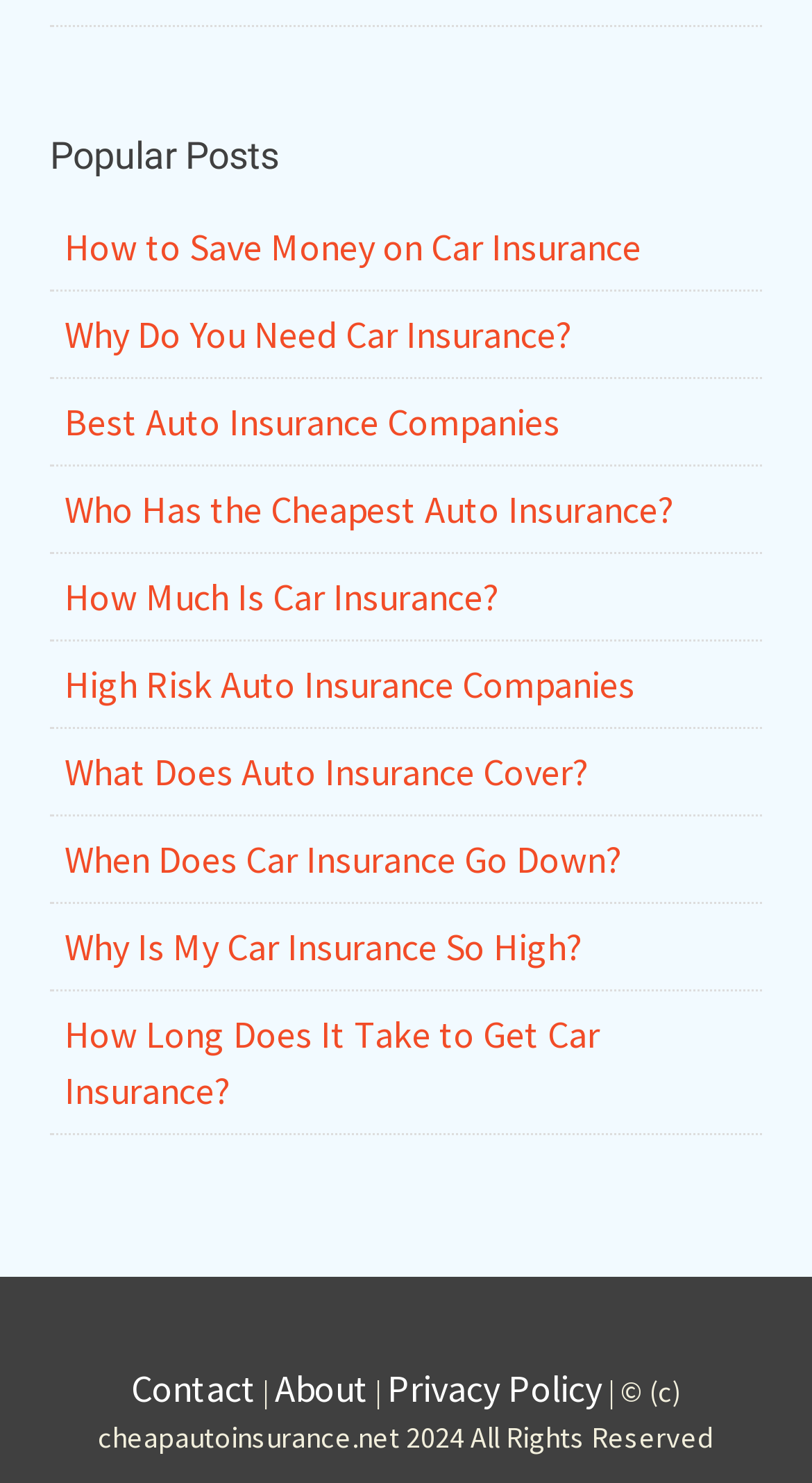What is the main topic of the webpage?
Answer the question with a single word or phrase derived from the image.

Car Insurance